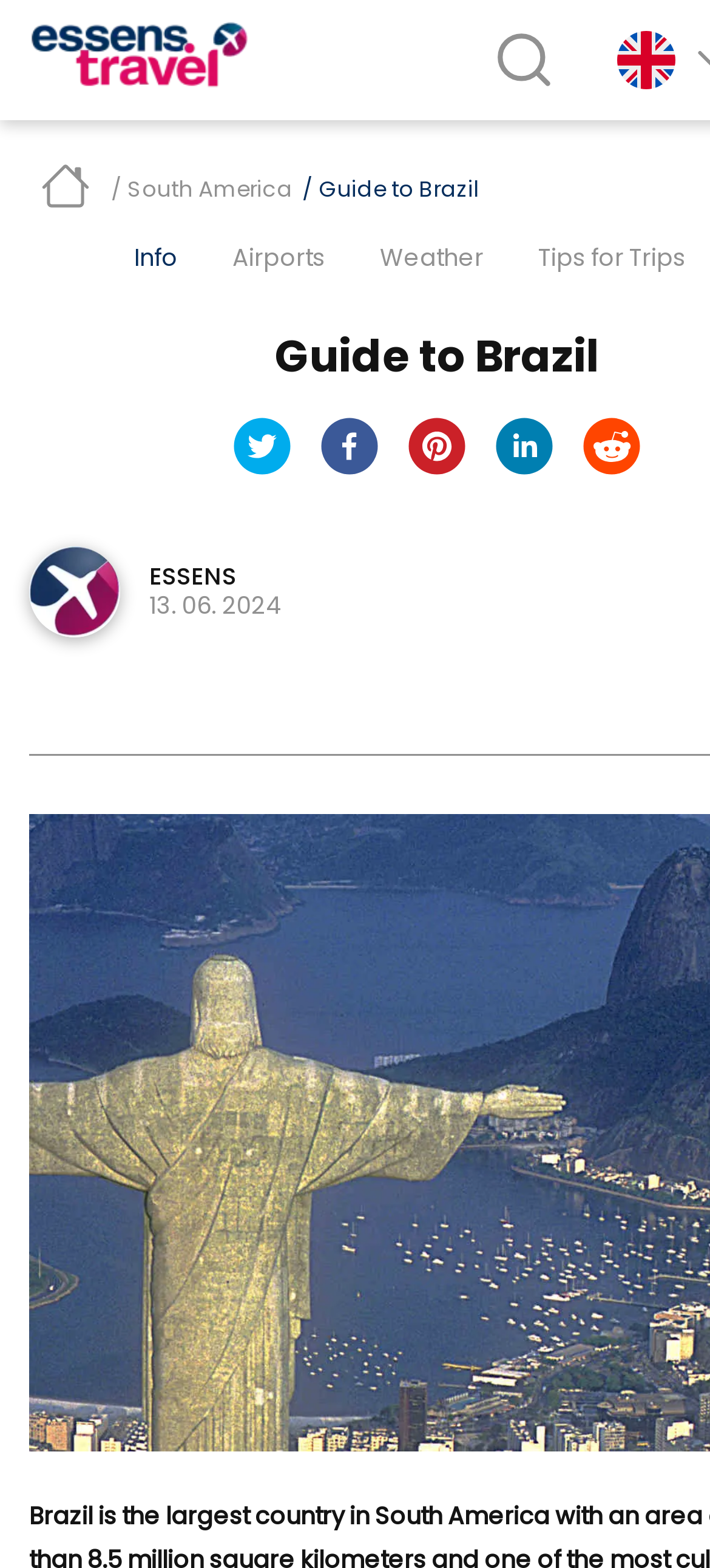Give the bounding box coordinates for the element described by: "aria-label="linkedin"".

[0.677, 0.266, 0.8, 0.312]